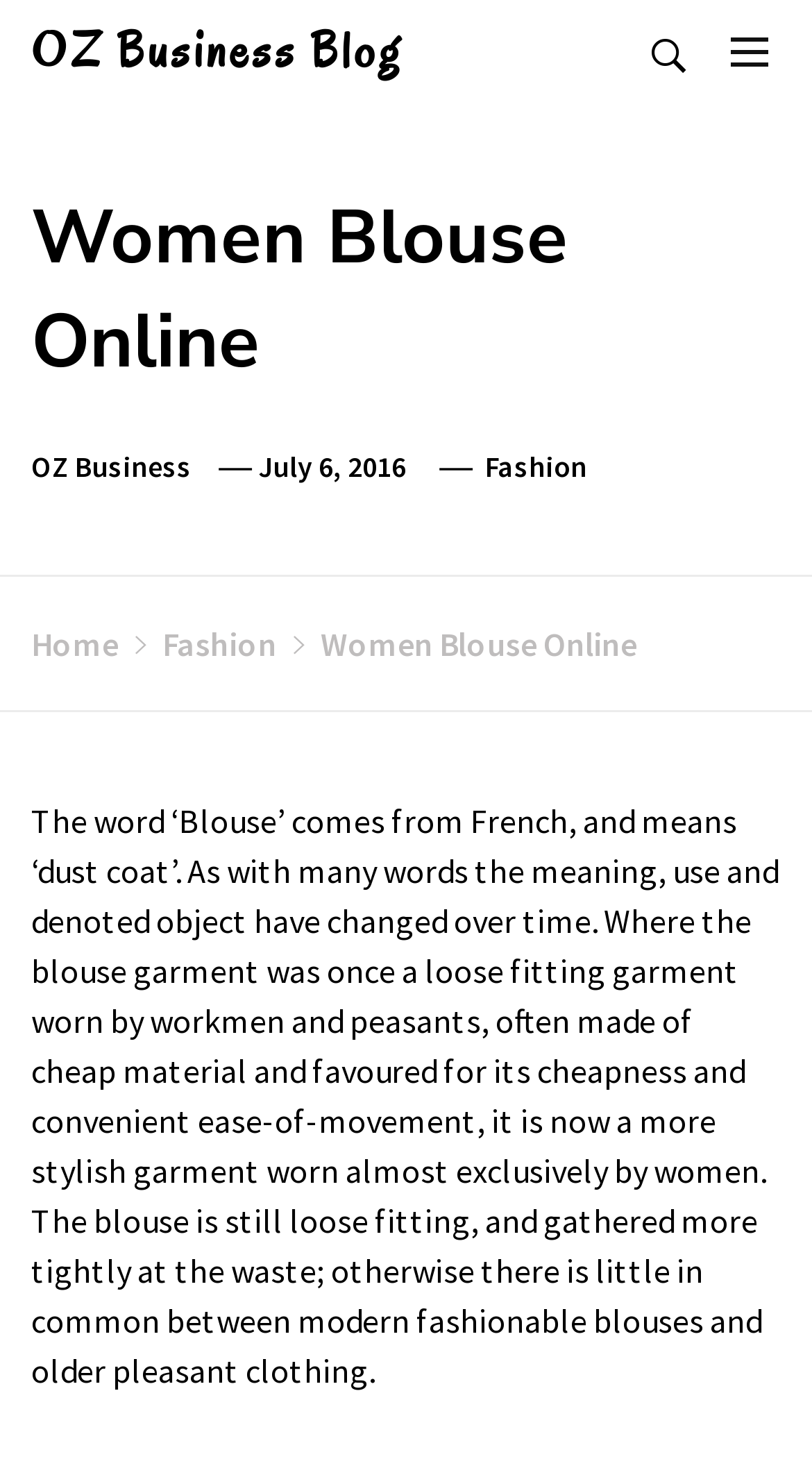Show me the bounding box coordinates of the clickable region to achieve the task as per the instruction: "click the menu button".

[0.803, 0.022, 0.859, 0.053]